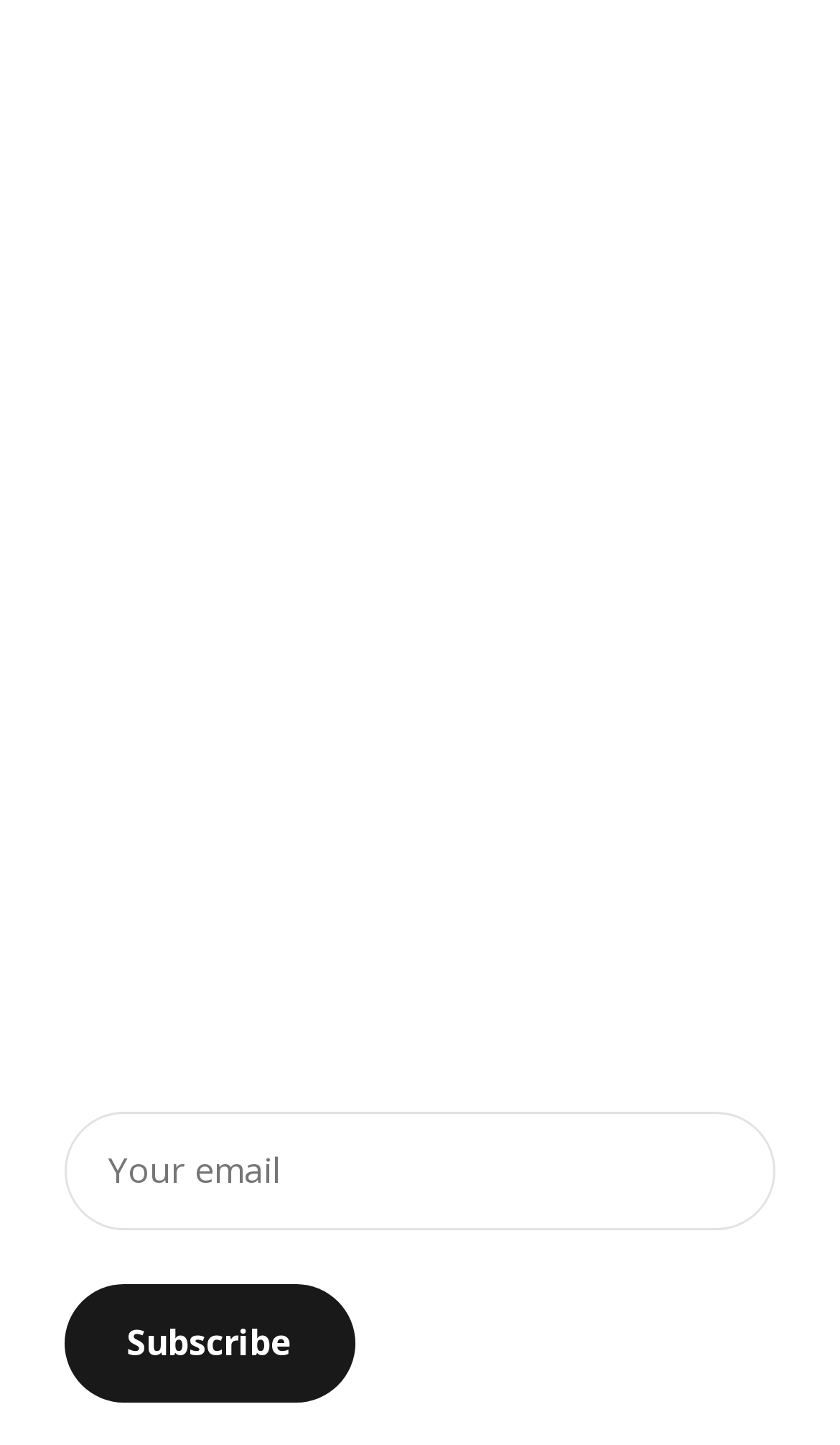How many social media links are there?
Could you answer the question in a detailed manner, providing as much information as possible?

I counted the number of social media links by looking at the icons and texts in the links section, and I found three links with icons representing different social media platforms.